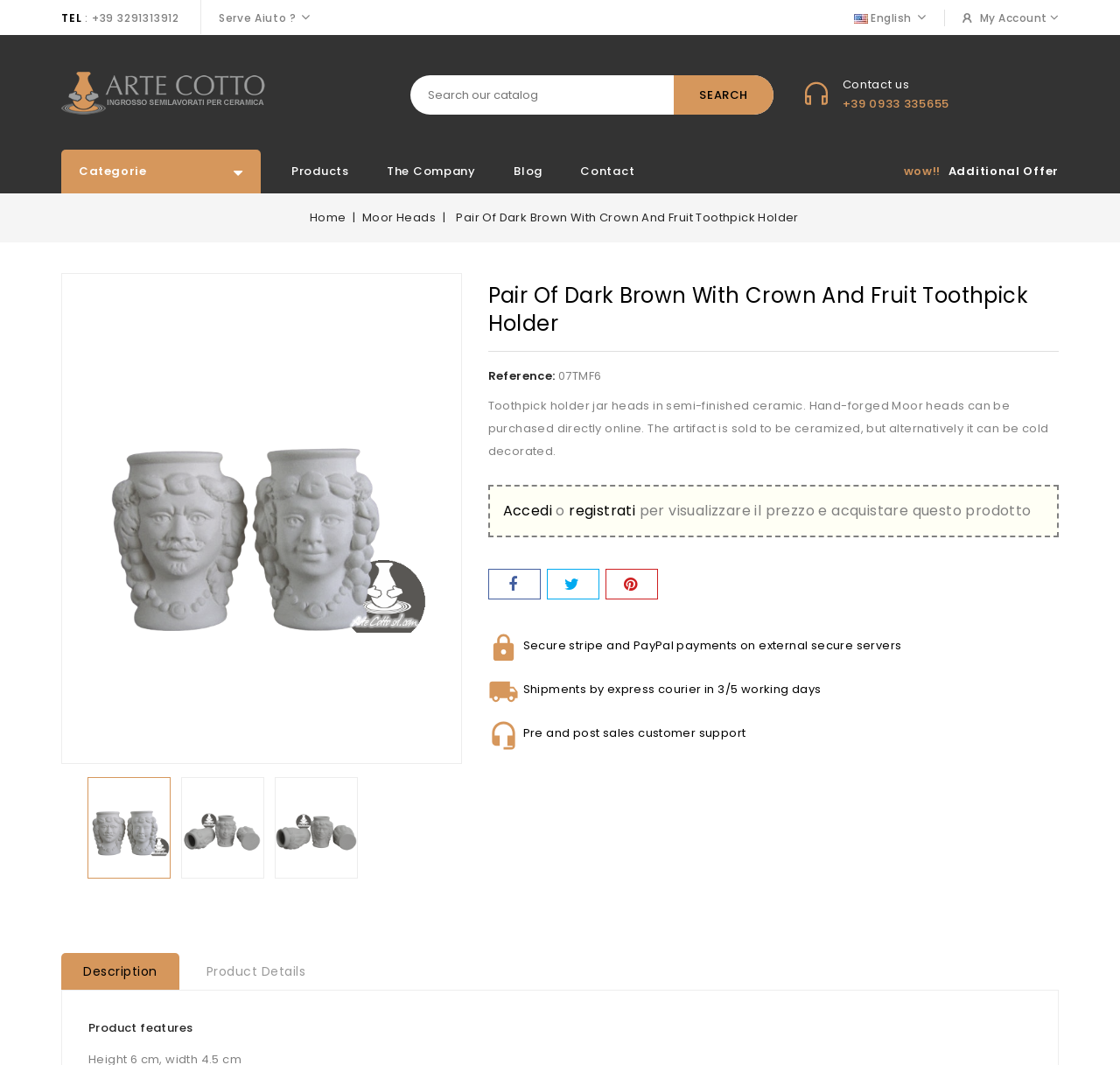Determine the bounding box coordinates of the region to click in order to accomplish the following instruction: "Contact us". Provide the coordinates as four float numbers between 0 and 1, specifically [left, top, right, bottom].

[0.752, 0.071, 0.812, 0.087]